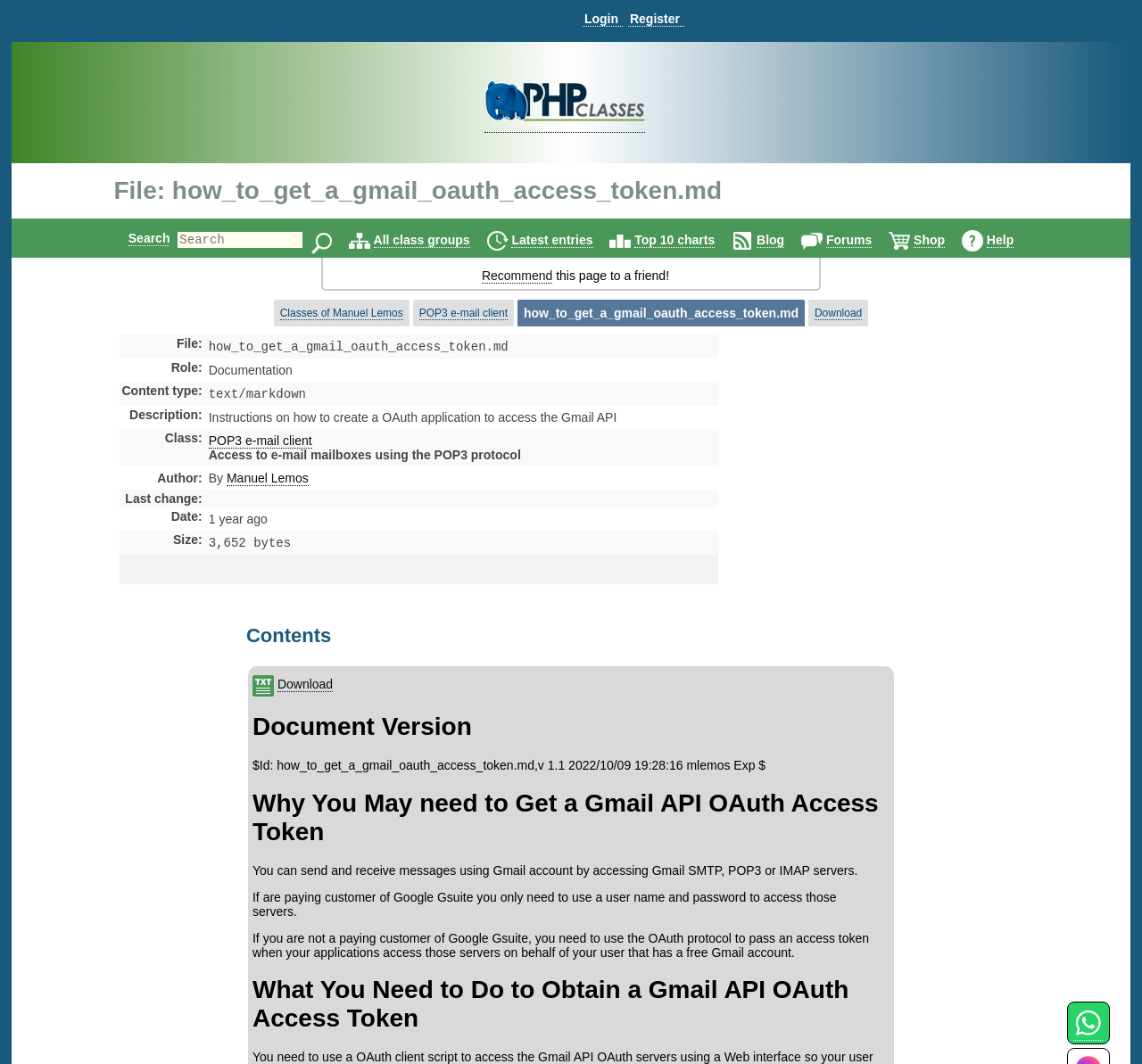How many links are there in the top navigation bar? Look at the image and give a one-word or short phrase answer.

9